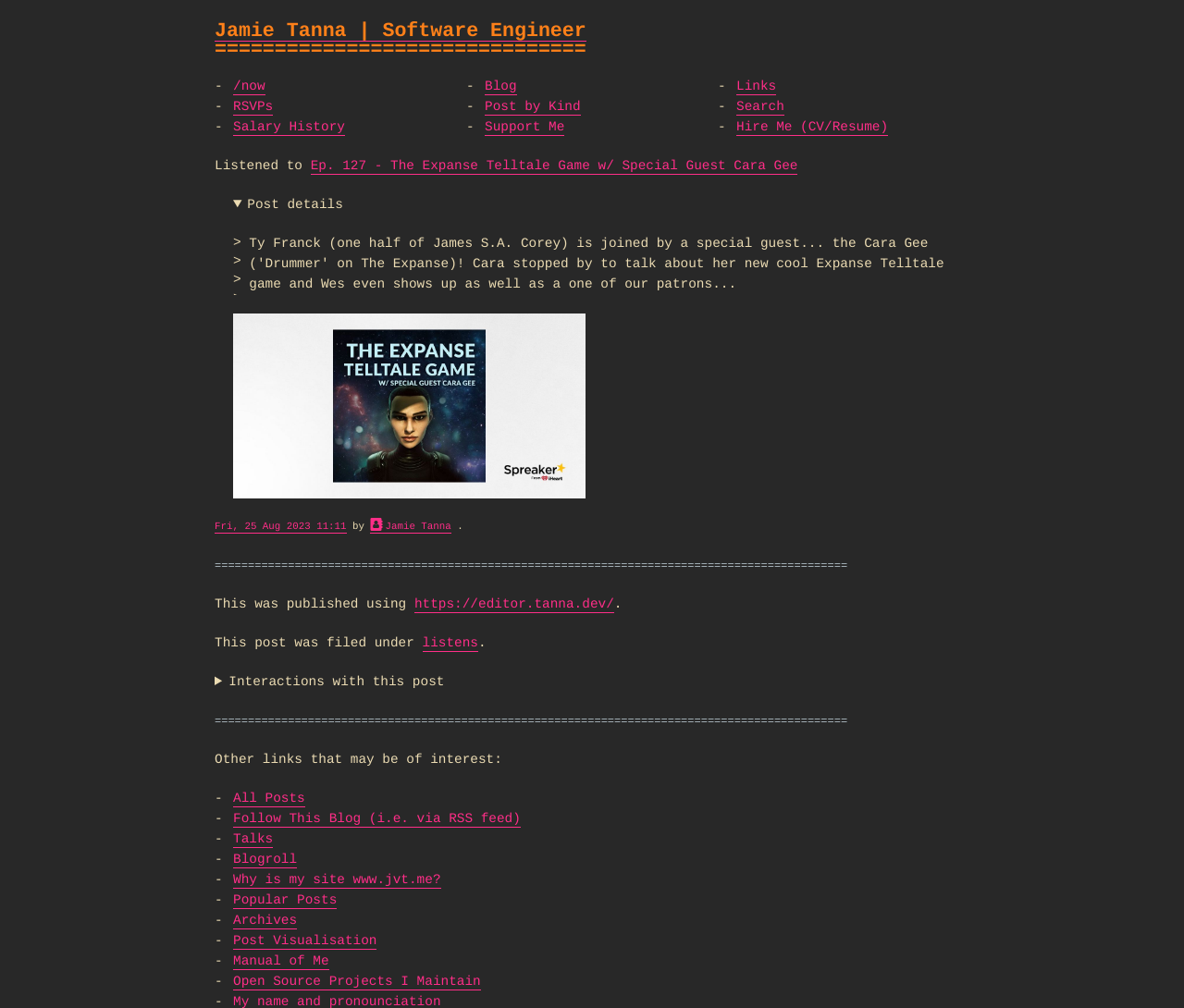Pinpoint the bounding box coordinates of the clickable area needed to execute the instruction: "Check the salary history". The coordinates should be specified as four float numbers between 0 and 1, i.e., [left, top, right, bottom].

[0.197, 0.119, 0.291, 0.135]